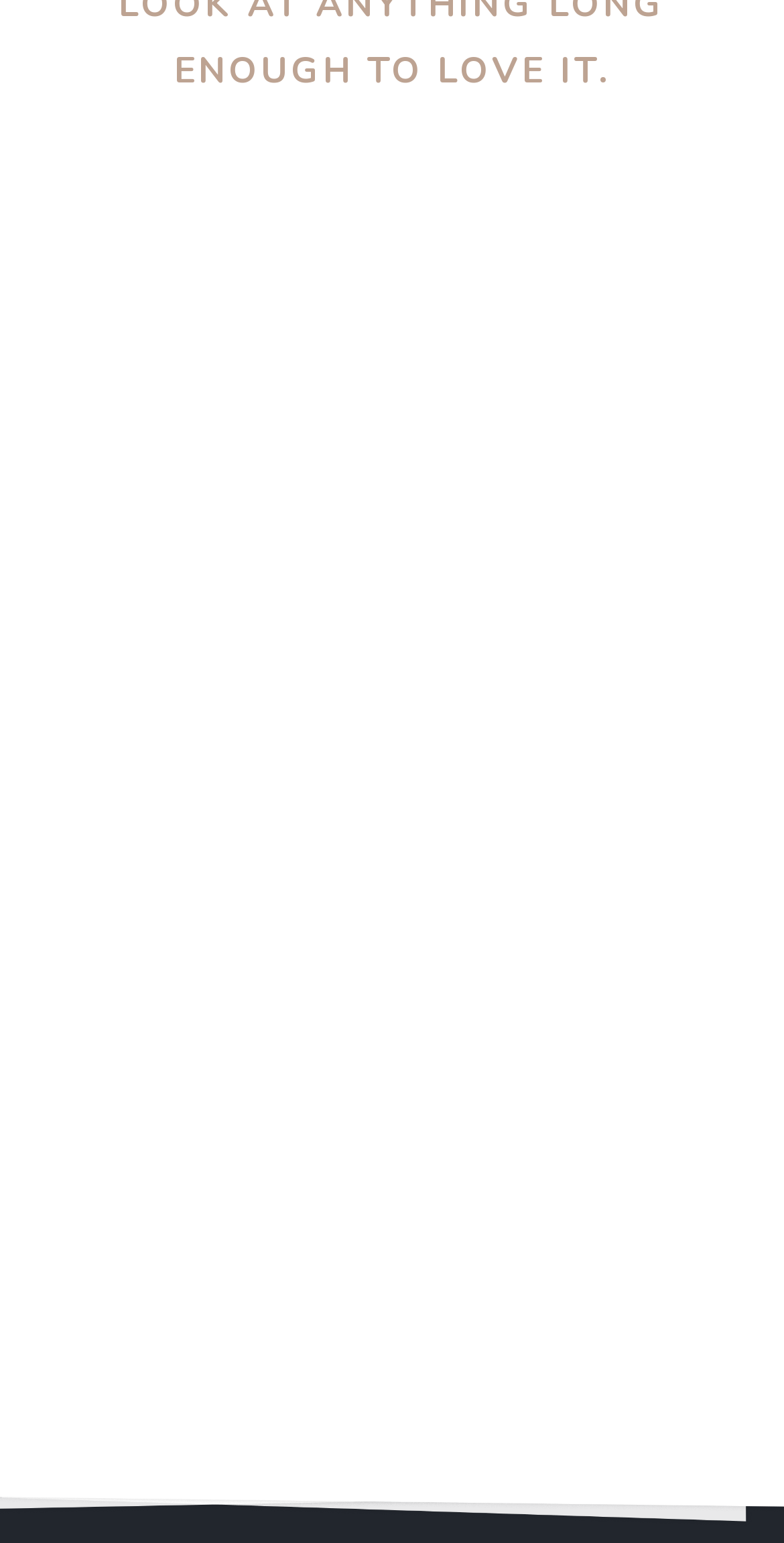Please provide a brief answer to the following inquiry using a single word or phrase:
What is the title of the first link under 'Rattle'?

“Women with Men”